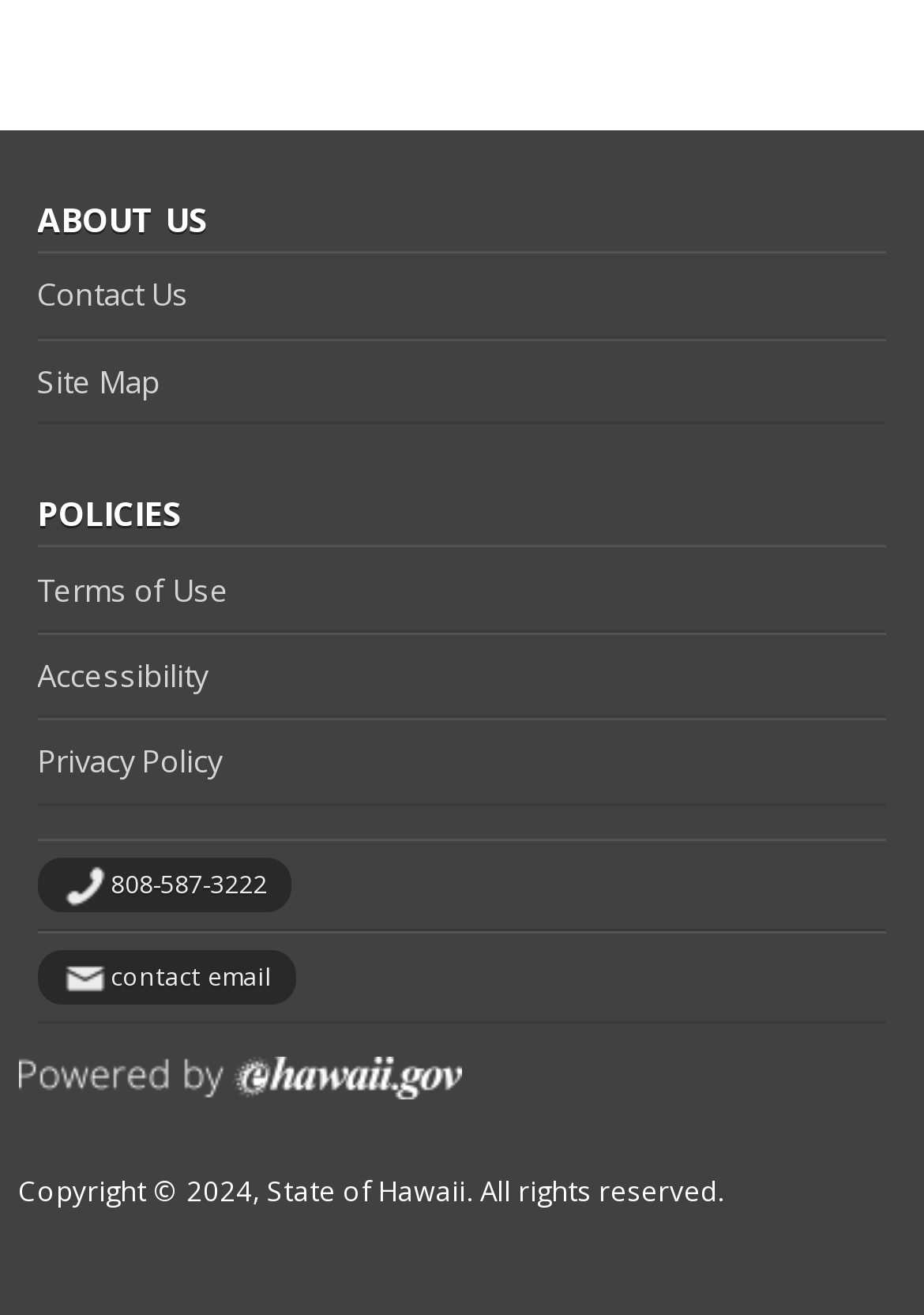Highlight the bounding box of the UI element that corresponds to this description: "808-587-3222".

[0.04, 0.653, 0.316, 0.694]